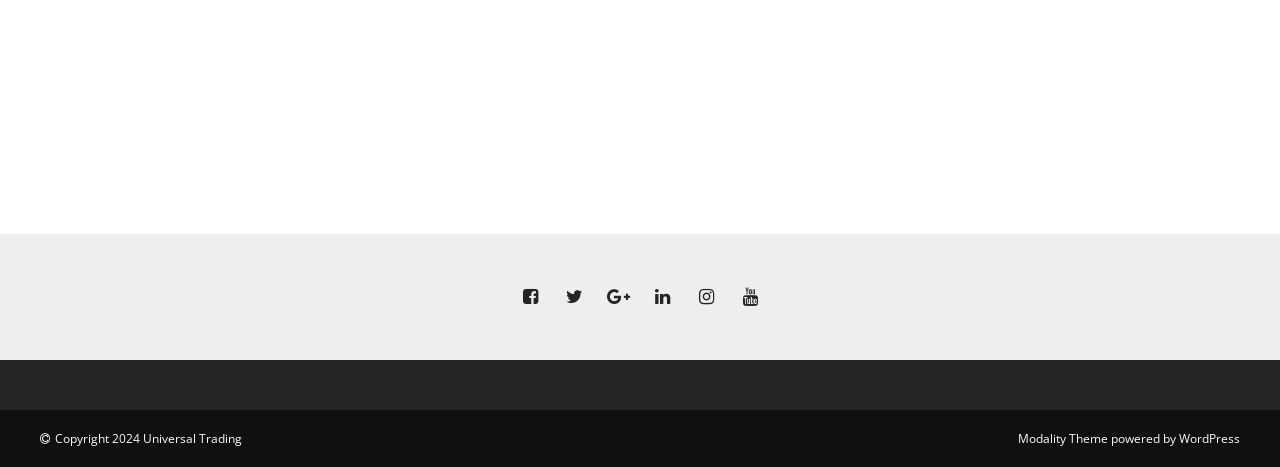Please specify the bounding box coordinates of the clickable region to carry out the following instruction: "view copyright information". The coordinates should be four float numbers between 0 and 1, in the format [left, top, right, bottom].

[0.043, 0.921, 0.189, 0.957]